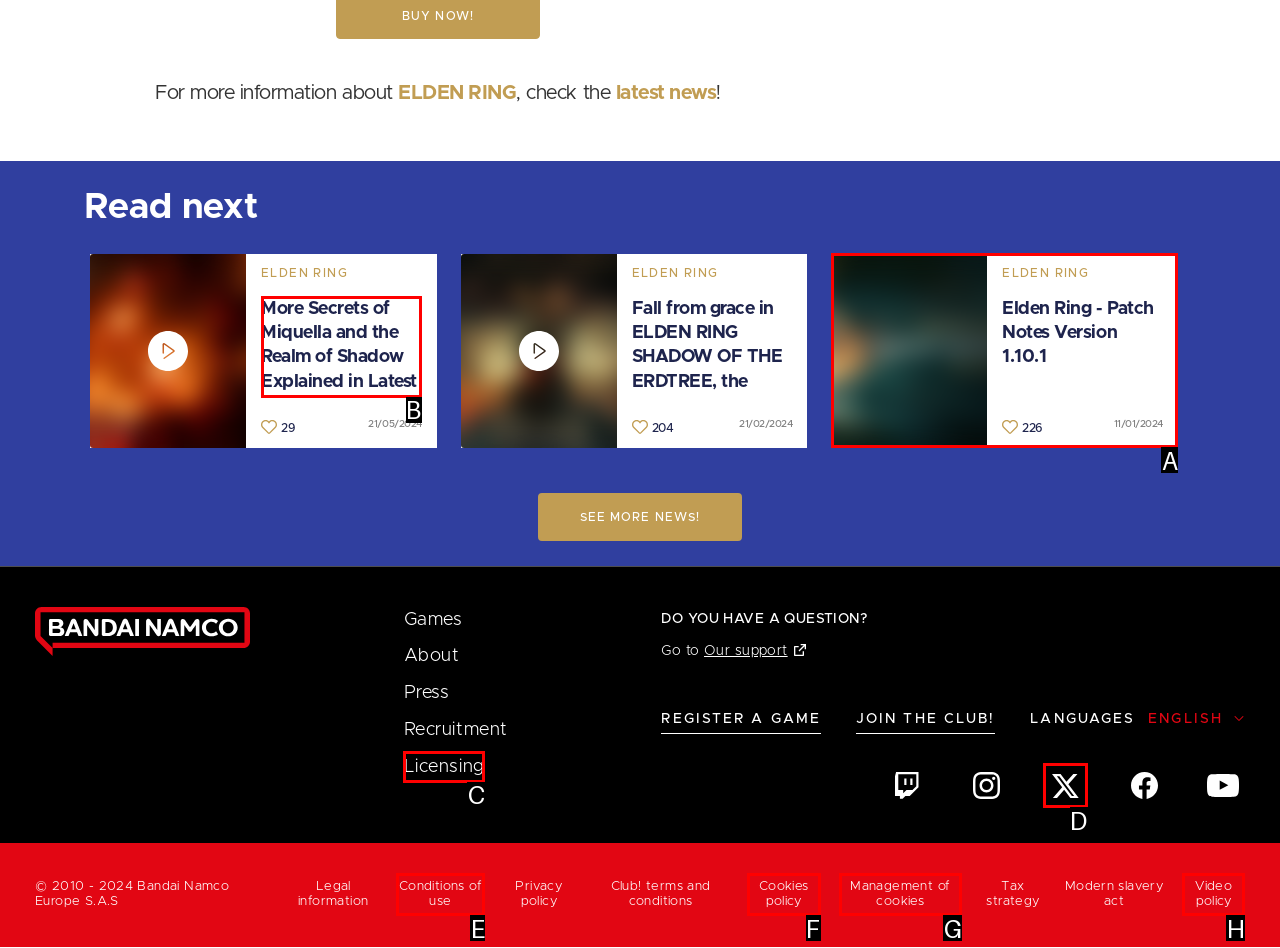Determine the appropriate lettered choice for the task: Read the 'More Secrets of Miquella and the Realm of Shadow Explained in Latest ELDEN RING…' article. Reply with the correct letter.

B